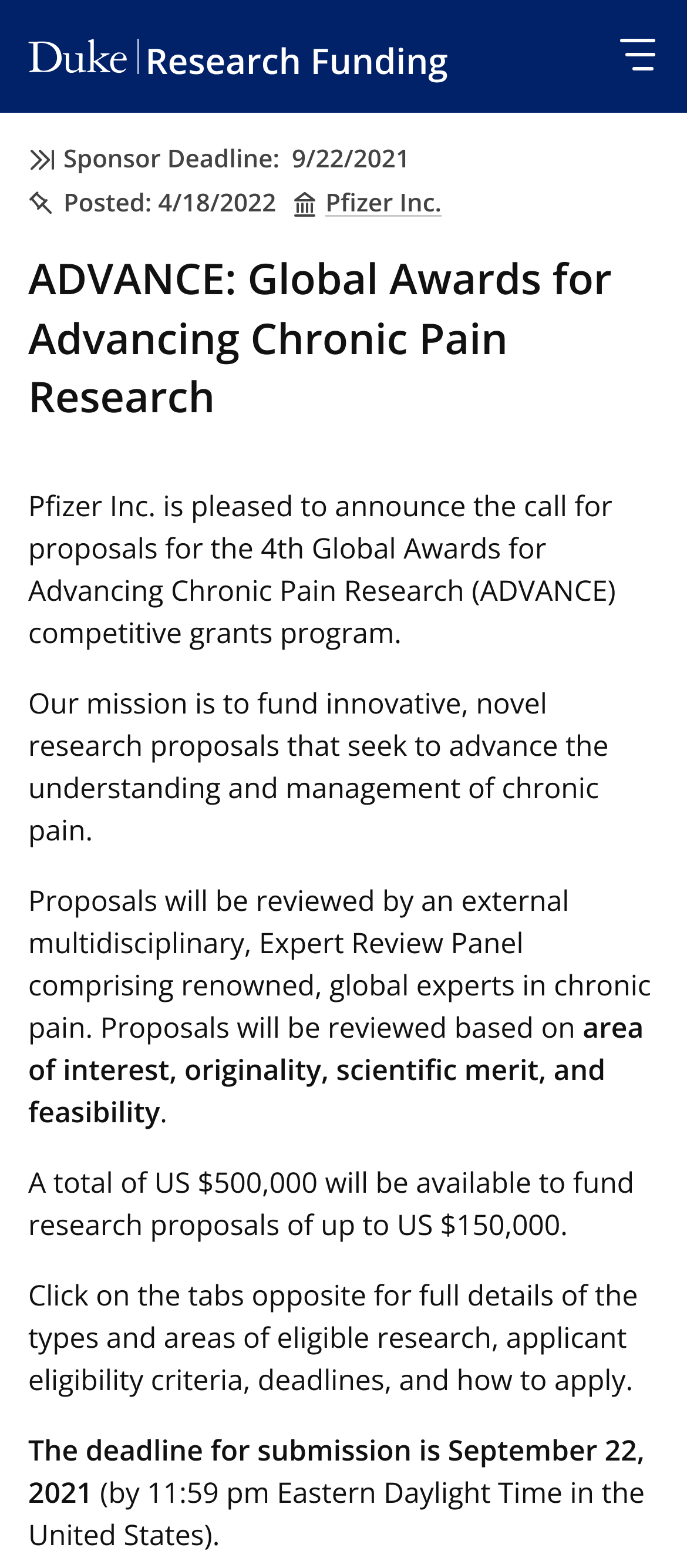Identify and extract the main heading of the webpage.

ADVANCE: Global Awards for Advancing Chronic Pain Research